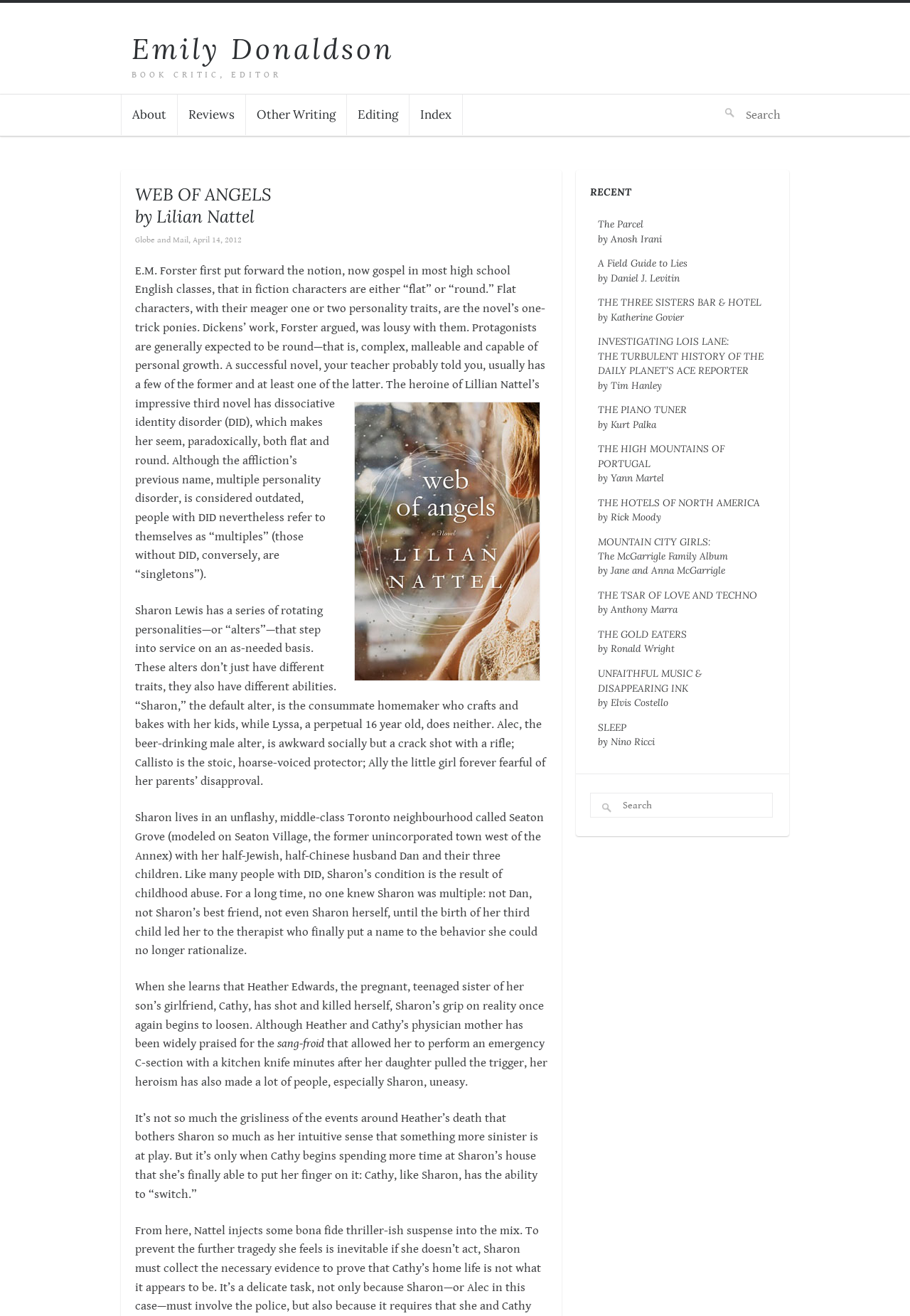Use a single word or phrase to answer this question: 
What is the name of the main character in the book being reviewed?

Sharon Lewis